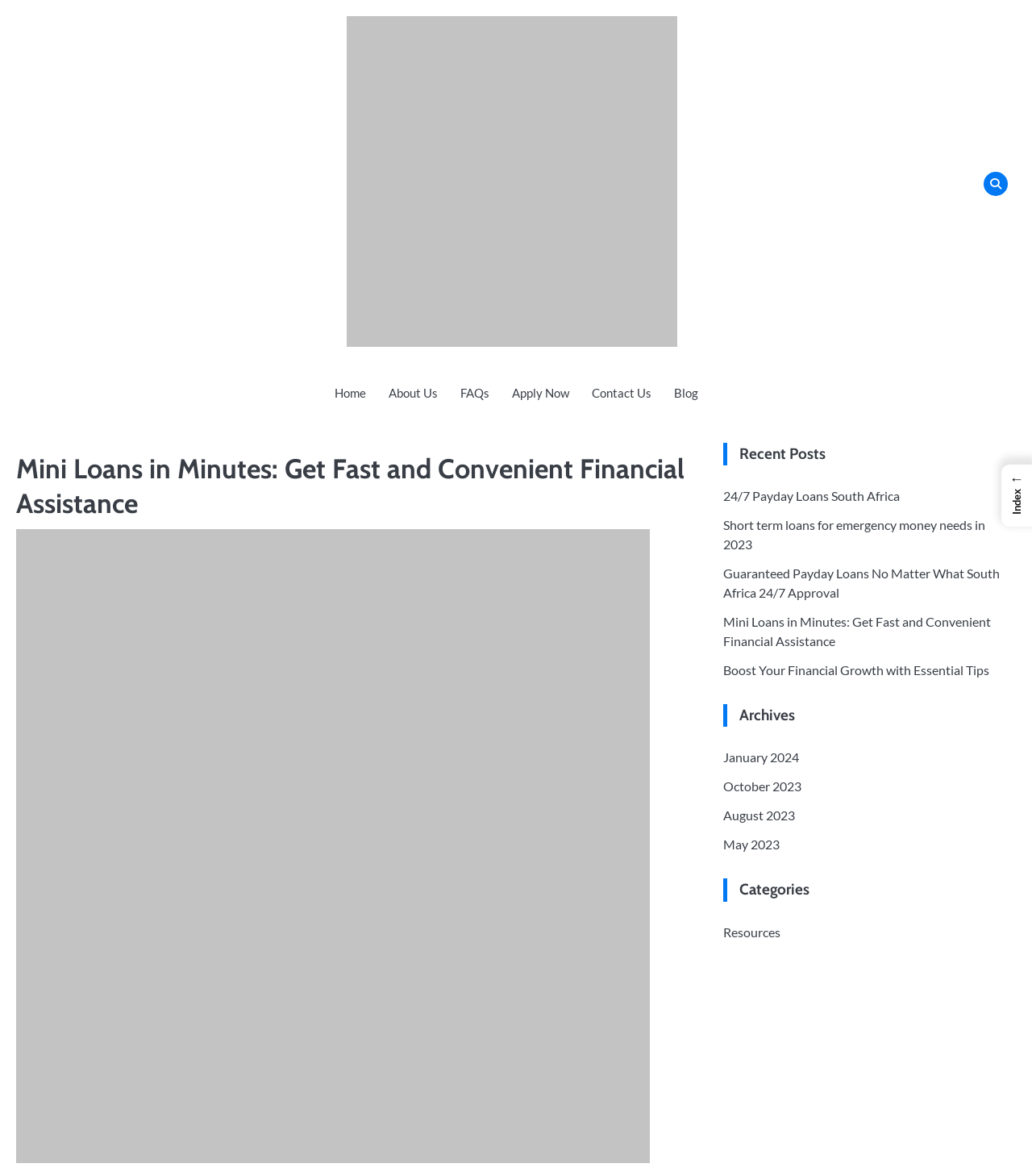Find and specify the bounding box coordinates that correspond to the clickable region for the instruction: "Click on the Payday Mate logo".

[0.336, 0.014, 0.656, 0.299]